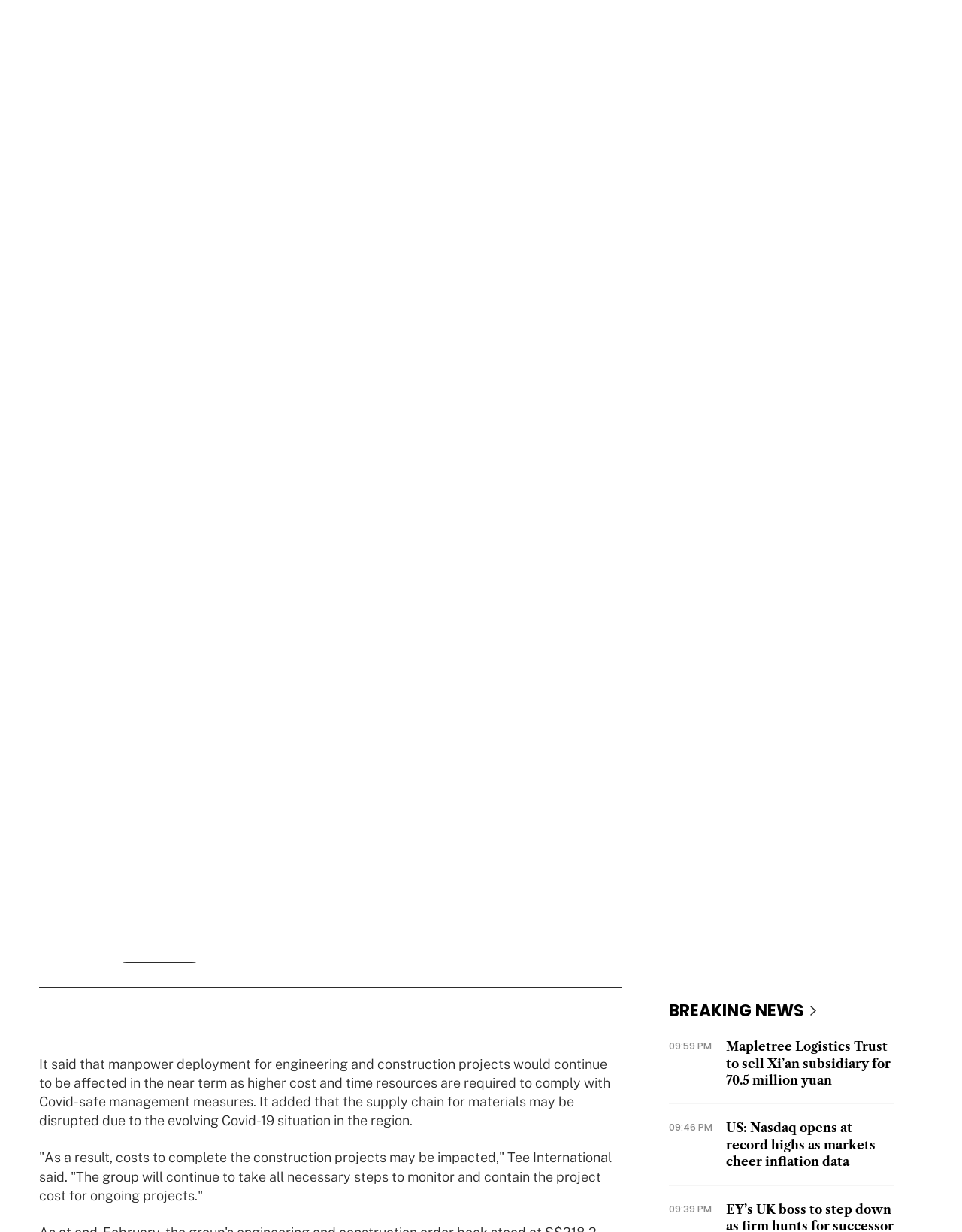What is the time of the last article listed under 'BREAKING NEWS'?
Provide an in-depth and detailed explanation in response to the question.

The answer can be found in the StaticText '09:39 PM' which is associated with the last article listed under the 'BREAKING NEWS' section.